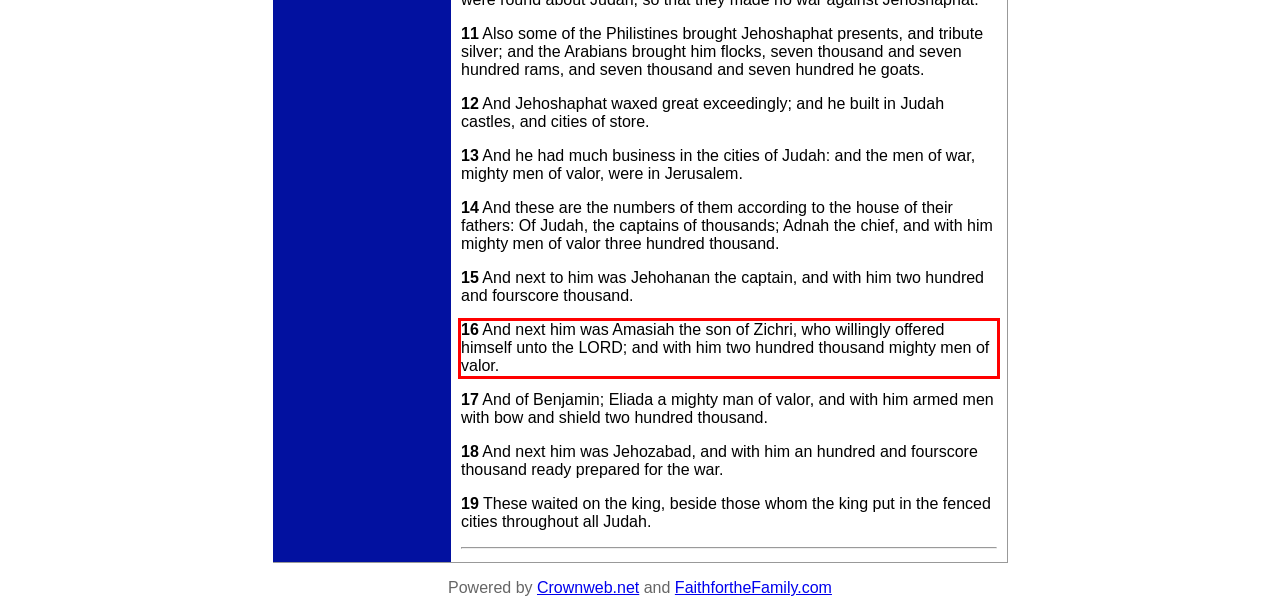Given a screenshot of a webpage, identify the red bounding box and perform OCR to recognize the text within that box.

16 And next him was Amasiah the son of Zichri, who willingly offered himself unto the LORD; and with him two hundred thousand mighty men of valor.